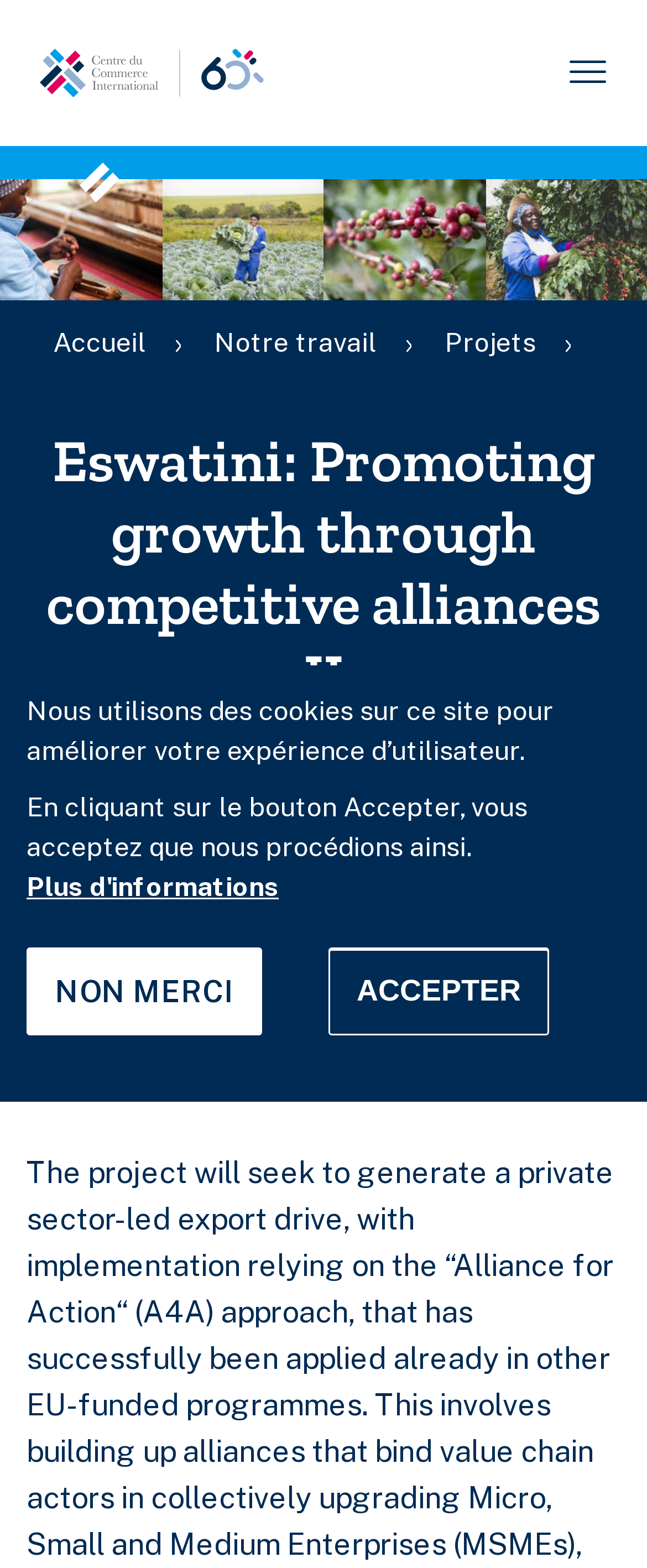Please identify the coordinates of the bounding box that should be clicked to fulfill this instruction: "Click on the link to view the post 'On Figuring Stuff Out'".

None